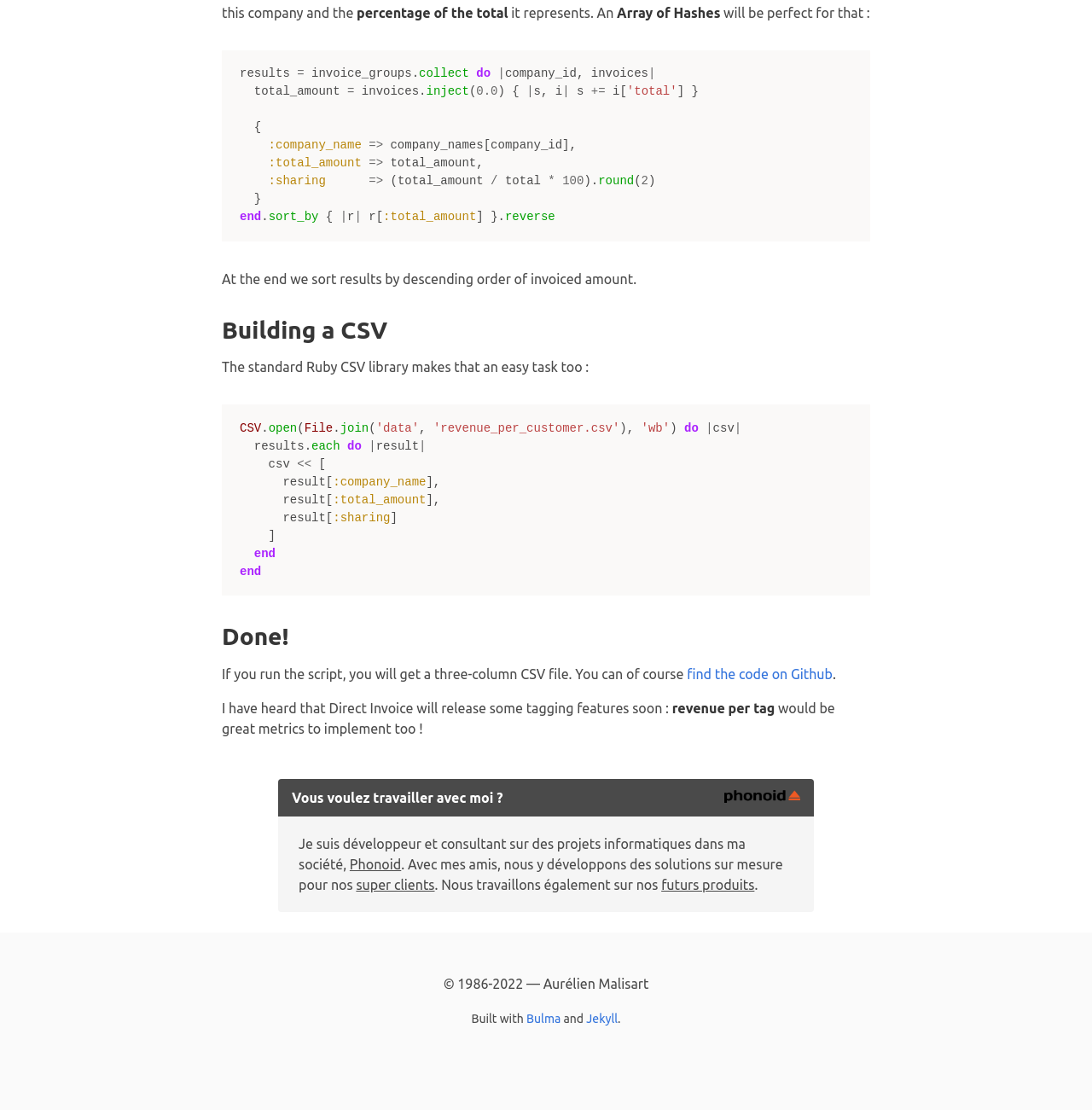Please examine the image and answer the question with a detailed explanation:
What is the format of the output?

The output of the code is an array of hashes, as indicated by the line 'results = invoice_groups.collect { |group| { company_name: group.company_name, total_amount: group.invoices.inject(0.0) { |sum, invoice| sum + invoice.amount } } }', which creates an array of hashes with company name and total amount as keys.